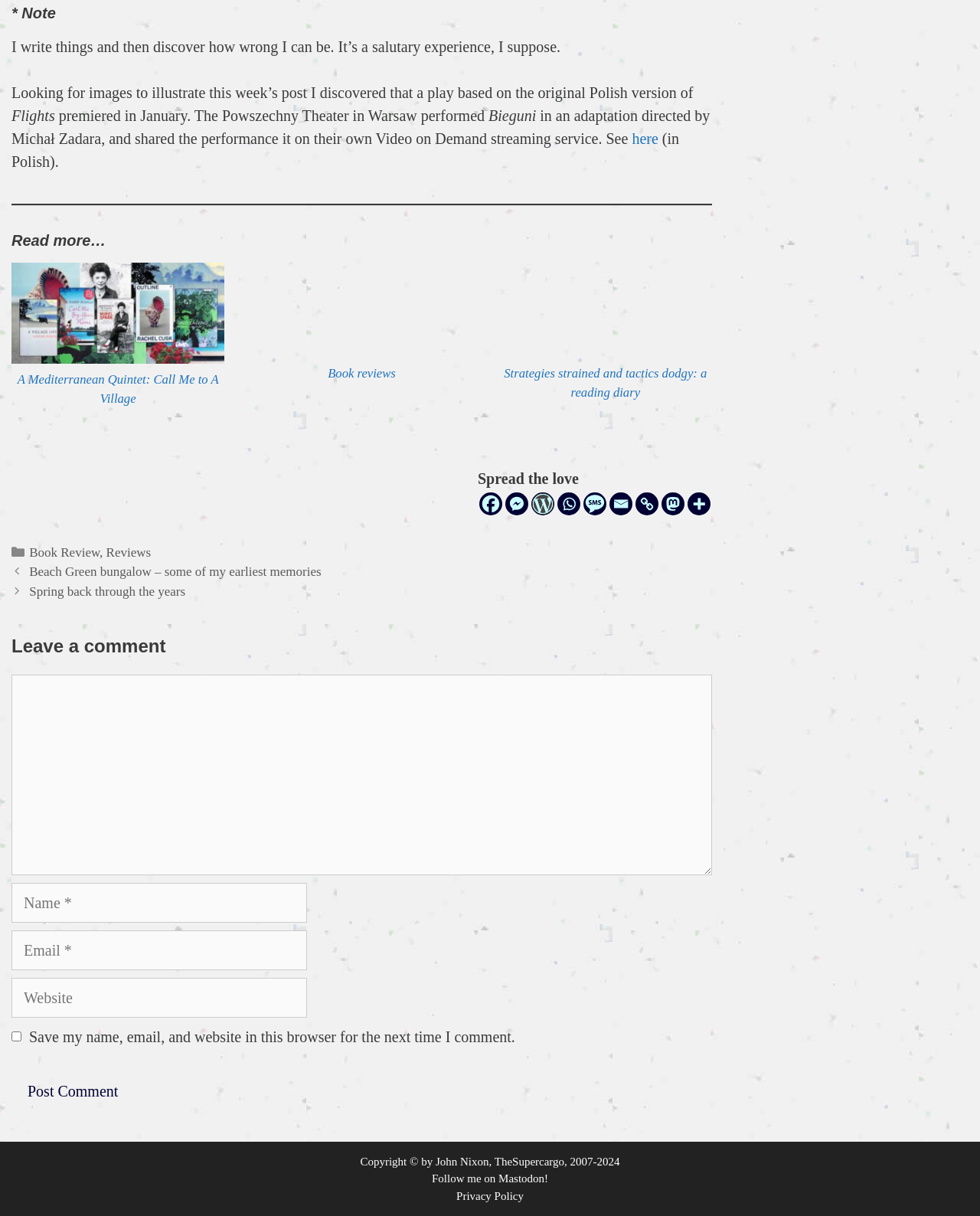Using the webpage screenshot, find the UI element described by aria-label="Whatsapp" title="Whatsapp". Provide the bounding box coordinates in the format (top-left x, top-left y, bottom-right x, bottom-right y), ensuring all values are floating point numbers between 0 and 1.

[0.569, 0.405, 0.592, 0.424]